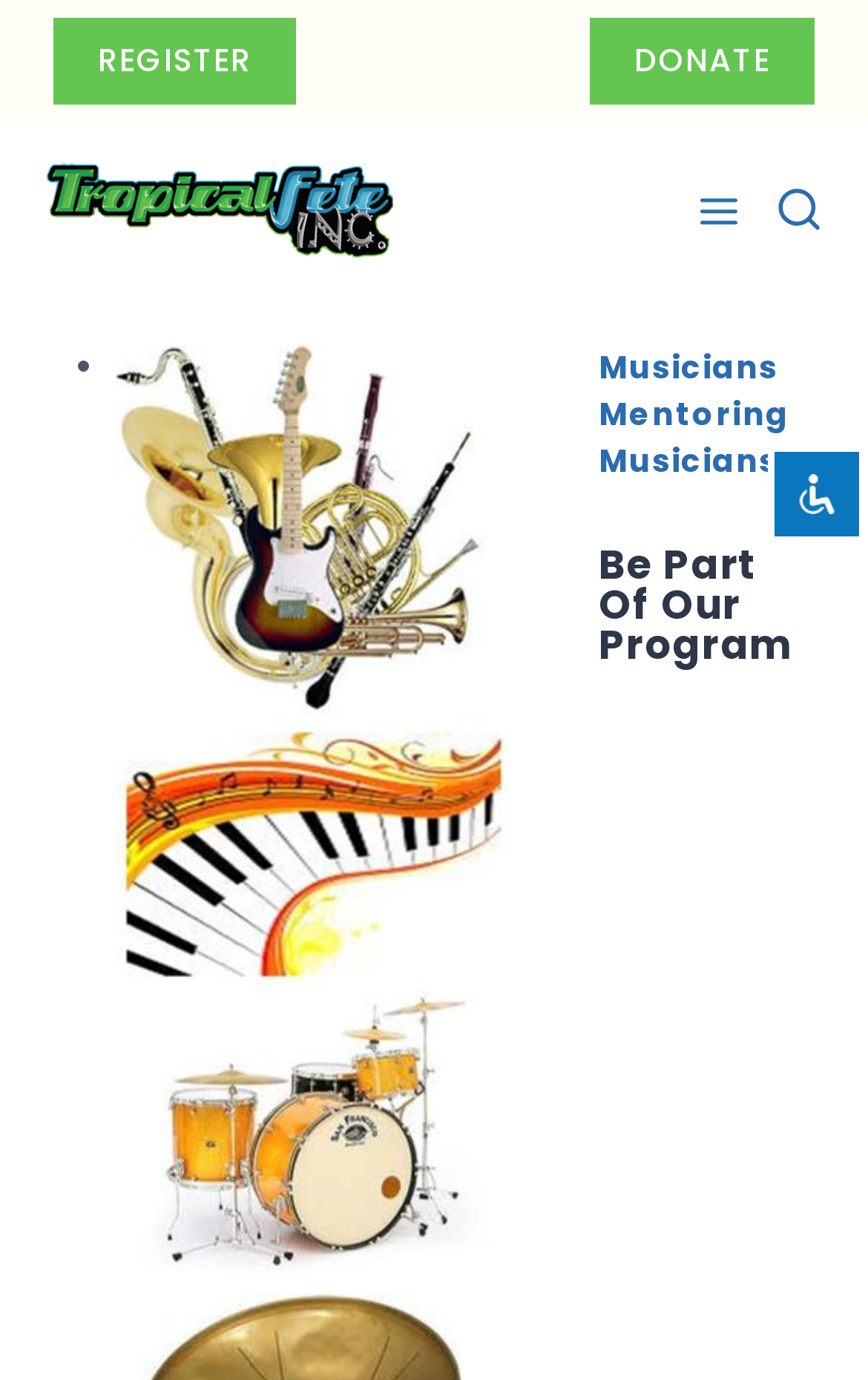Provide the bounding box for the UI element matching this description: "parent_node: Close the accessibility toolbar".

[0.885, 0.323, 0.997, 0.394]